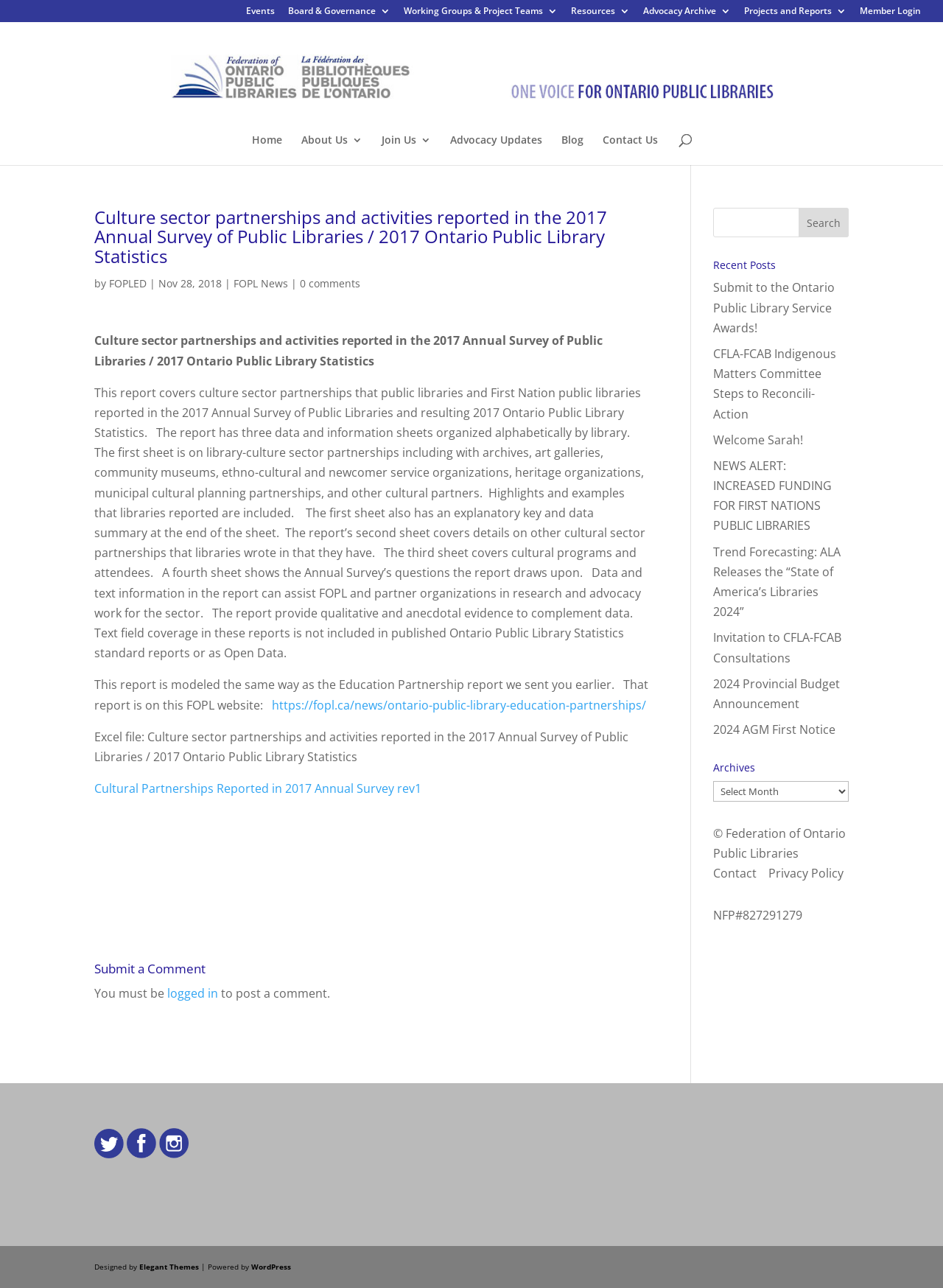Using the element description: "name="s"", determine the bounding box coordinates for the specified UI element. The coordinates should be four float numbers between 0 and 1, [left, top, right, bottom].

[0.756, 0.161, 0.9, 0.184]